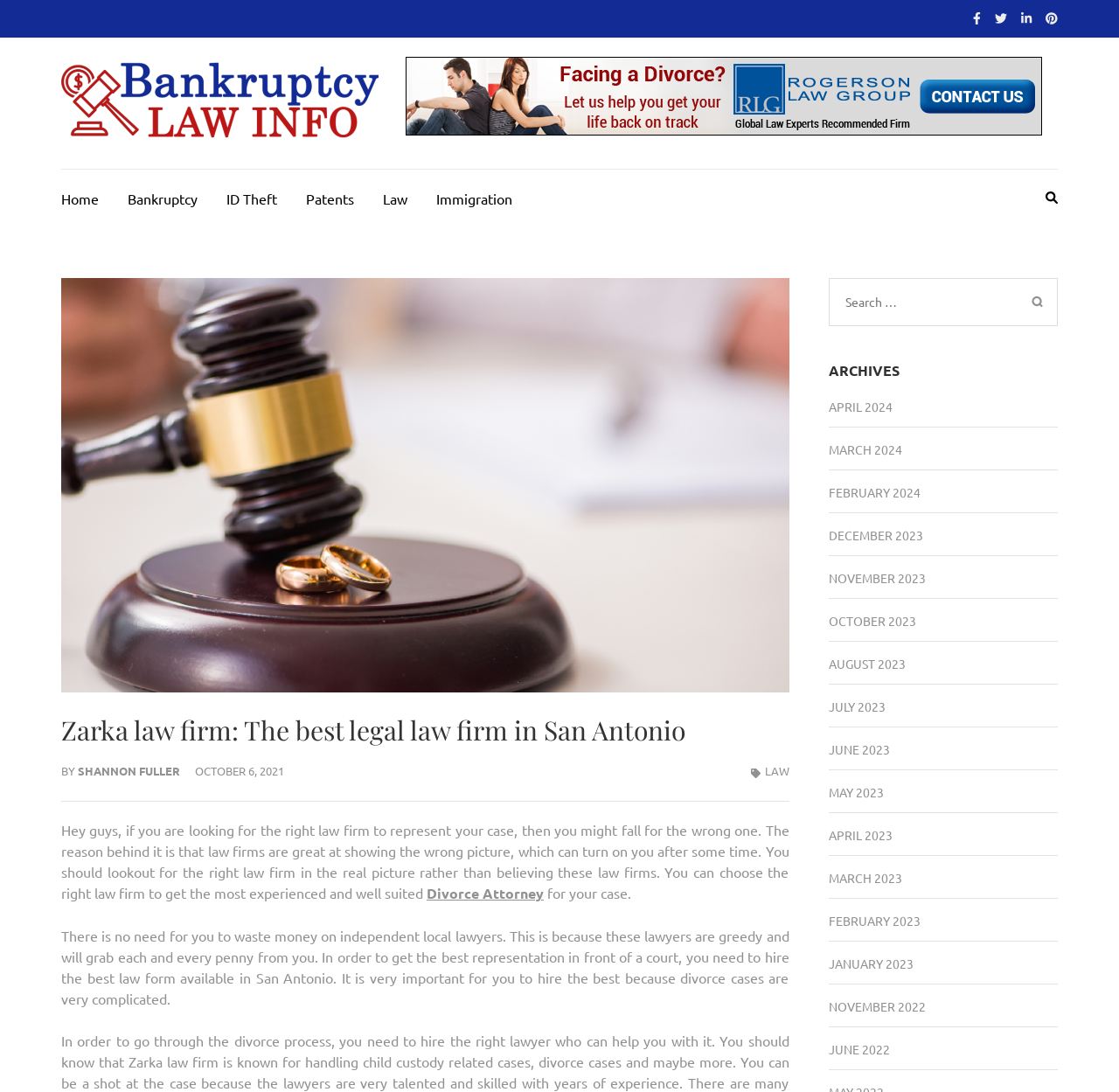What is the topic of the latest article?
Refer to the screenshot and respond with a concise word or phrase.

Law